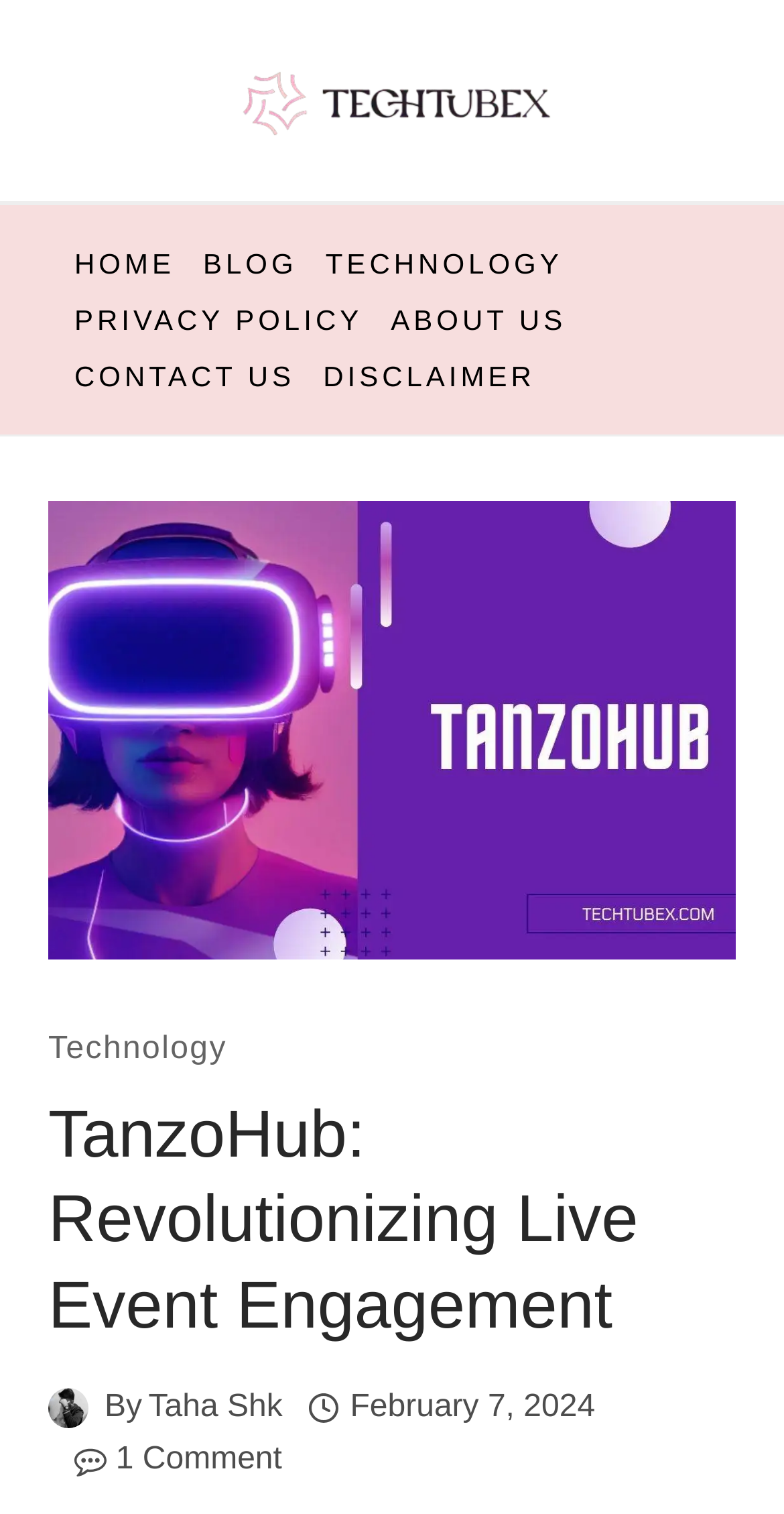How many navigation links are there?
Look at the image and respond with a single word or a short phrase.

6